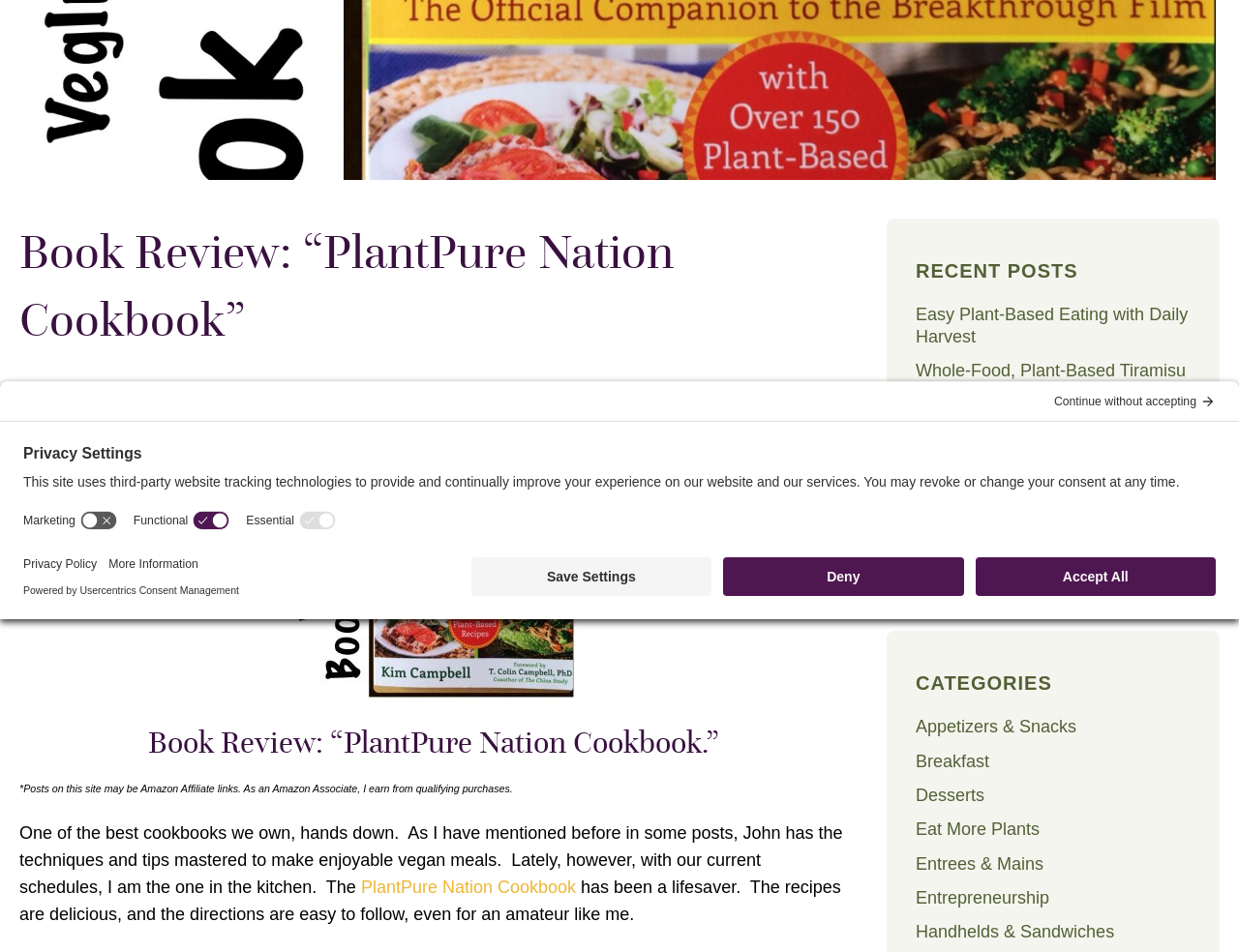Extract the bounding box coordinates of the UI element described: "parent_node: Functional". Provide the coordinates in the format [left, top, right, bottom] with values ranging from 0 to 1.

[0.155, 0.536, 0.186, 0.557]